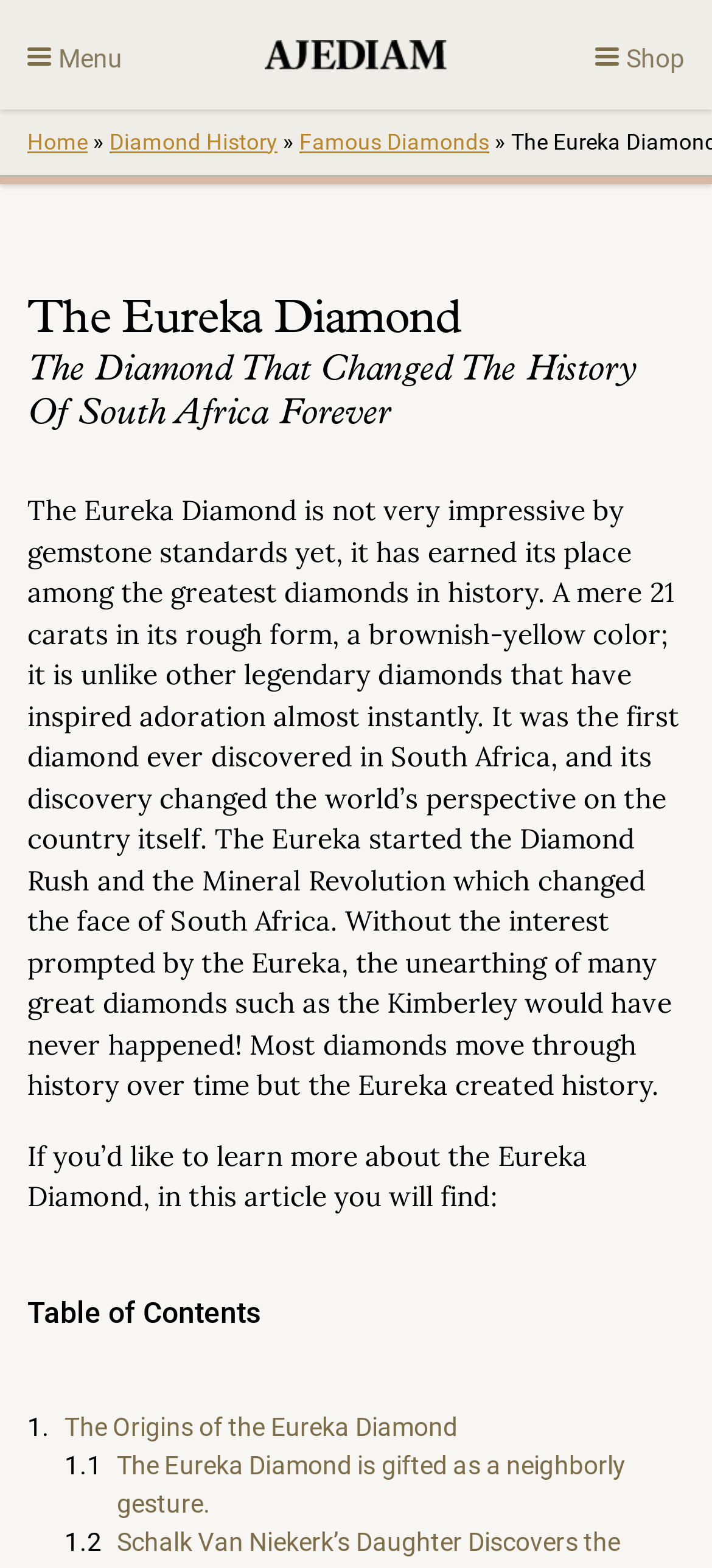What is the significance of the Eureka Diamond in South African history?
Please provide a single word or phrase in response based on the screenshot.

It started the Diamond Rush and Mineral Revolution